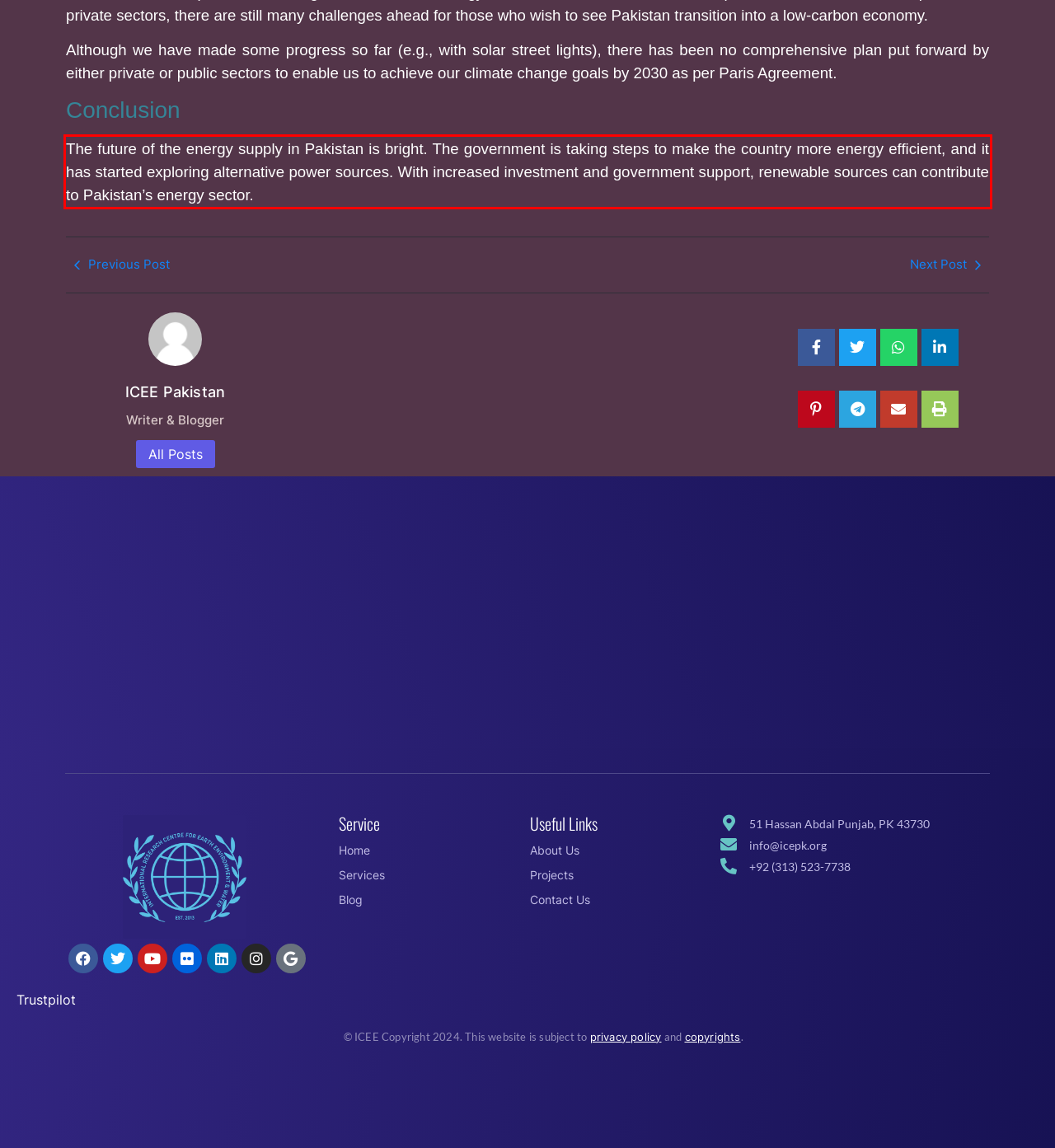You are provided with a screenshot of a webpage that includes a red bounding box. Extract and generate the text content found within the red bounding box.

The future of the energy supply in Pakistan is bright. The government is taking steps to make the country more energy efficient, and it has started exploring alternative power sources. With increased investment and government support, renewable sources can contribute to Pakistan’s energy sector.